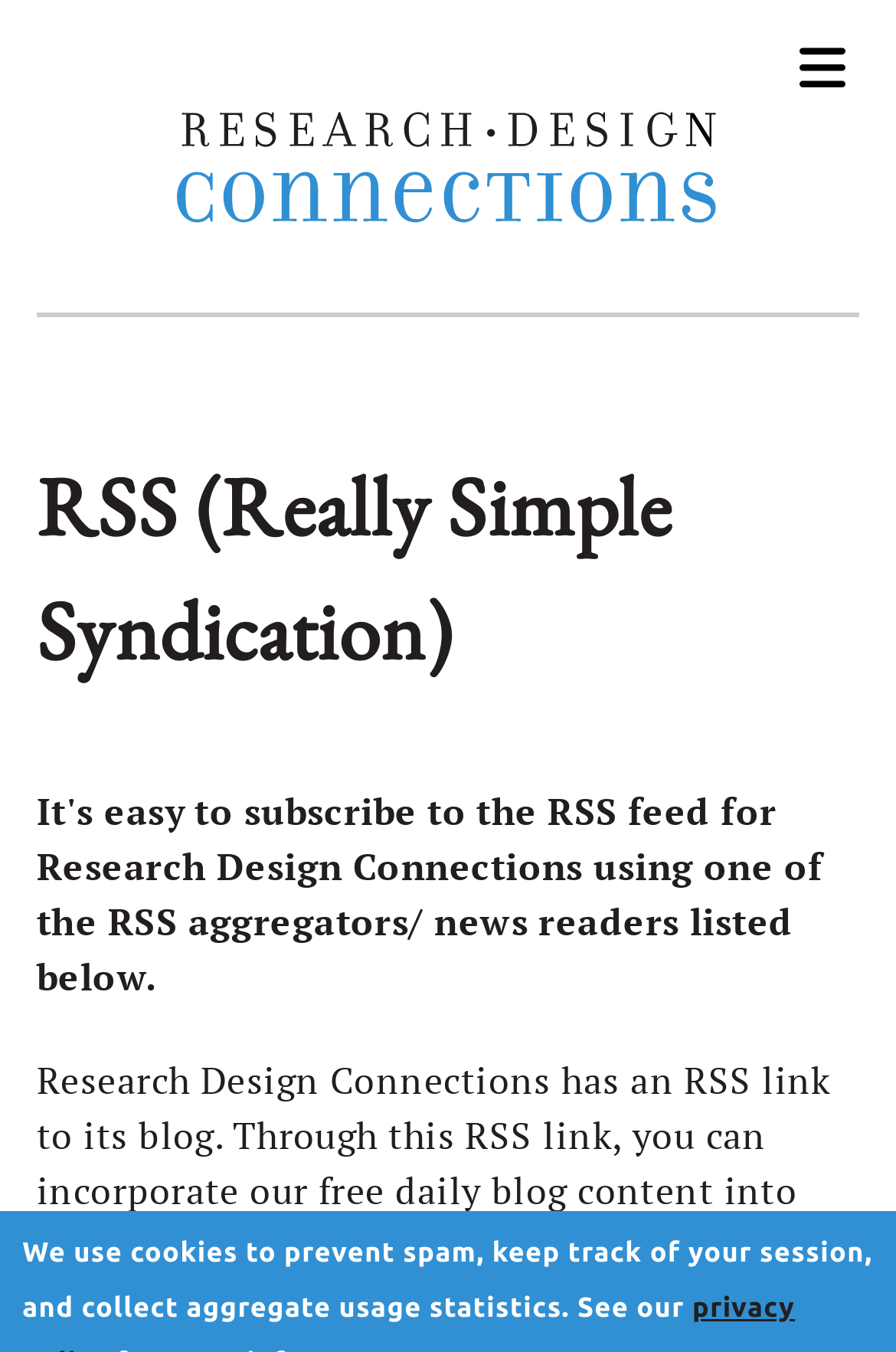Find the headline of the webpage and generate its text content.

RSS (Really Simple Syndication)